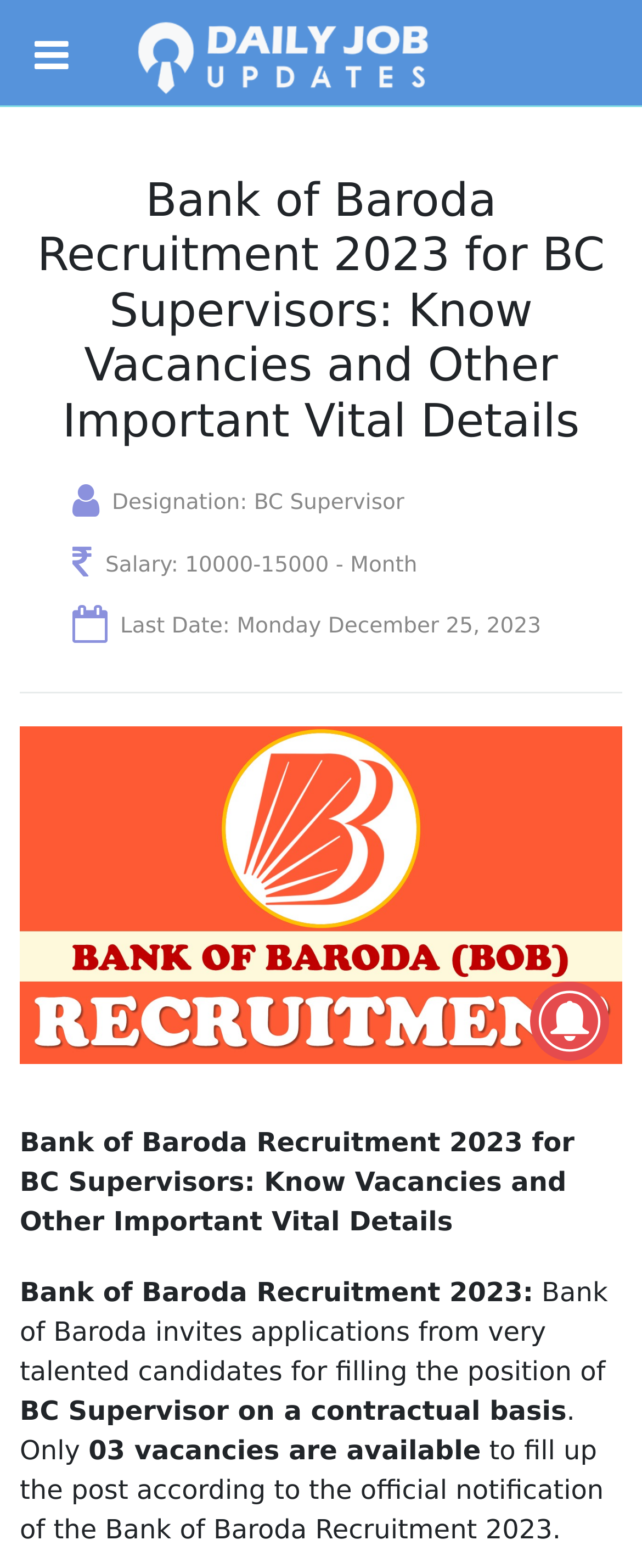What is the salary range for the BC Supervisor?
Look at the screenshot and respond with a single word or phrase.

10000-15000 per month